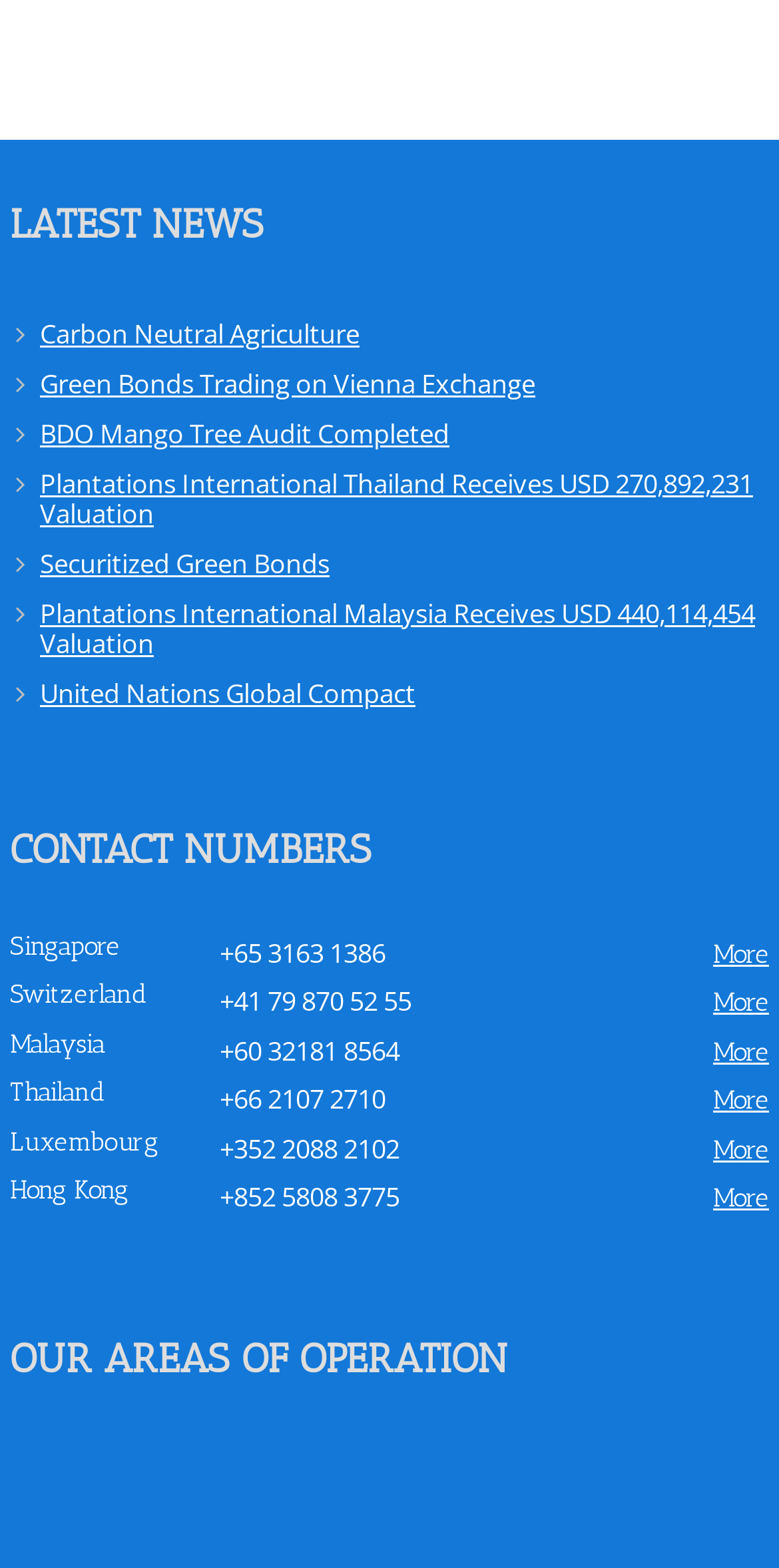Please specify the bounding box coordinates of the clickable region to carry out the following instruction: "Click on 'Protecting Your Roof'". The coordinates should be four float numbers between 0 and 1, in the format [left, top, right, bottom].

None